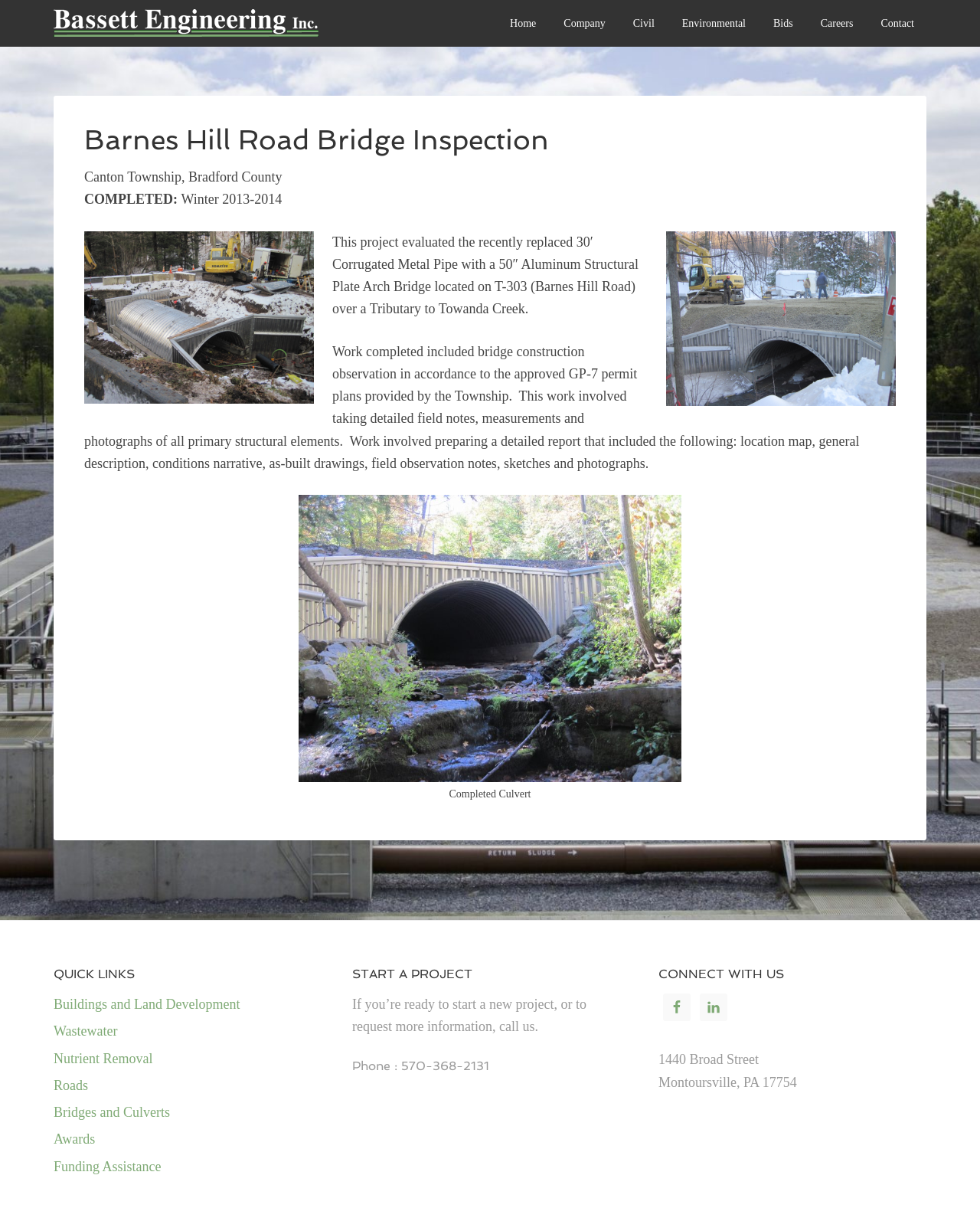Please mark the clickable region by giving the bounding box coordinates needed to complete this instruction: "Check the 'QUICK LINKS' section".

[0.055, 0.792, 0.328, 0.804]